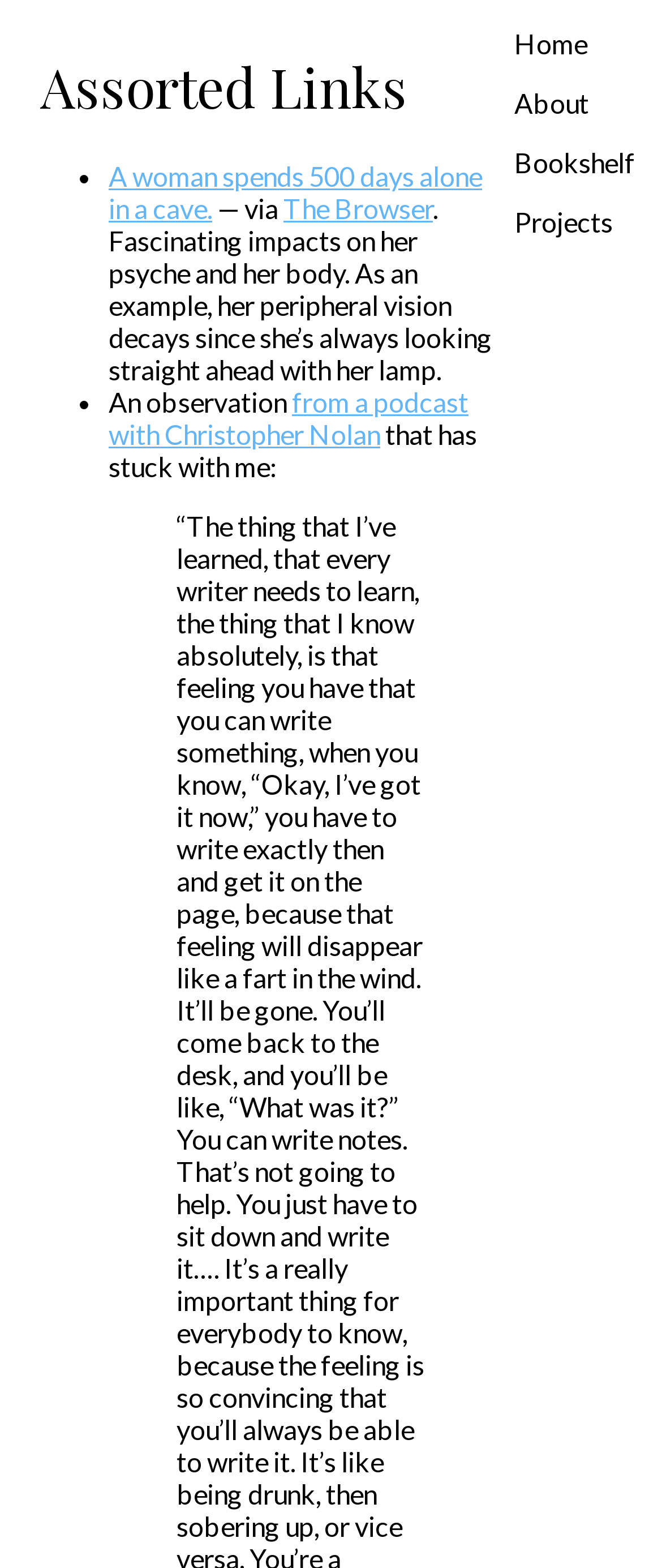Give a complete and precise description of the webpage's appearance.

The webpage is a collection of assorted links, with a heading "Assorted Links" located near the top left corner of the page. Below the heading, there is a list of links, each preceded by a bullet point. The first link, "A woman spends 500 days alone in a cave", is accompanied by a description "— via The Browser" and a brief summary of the article, which discusses the fascinating impacts on the woman's psyche and body after spending 500 days alone in a cave. 

To the top right of the page, there are four links: "Home", "About", "Bookshelf", and "Projects", arranged horizontally. 

The list of links continues with another item, "An observation from a podcast with Christopher Nolan", which is also accompanied by a brief description.